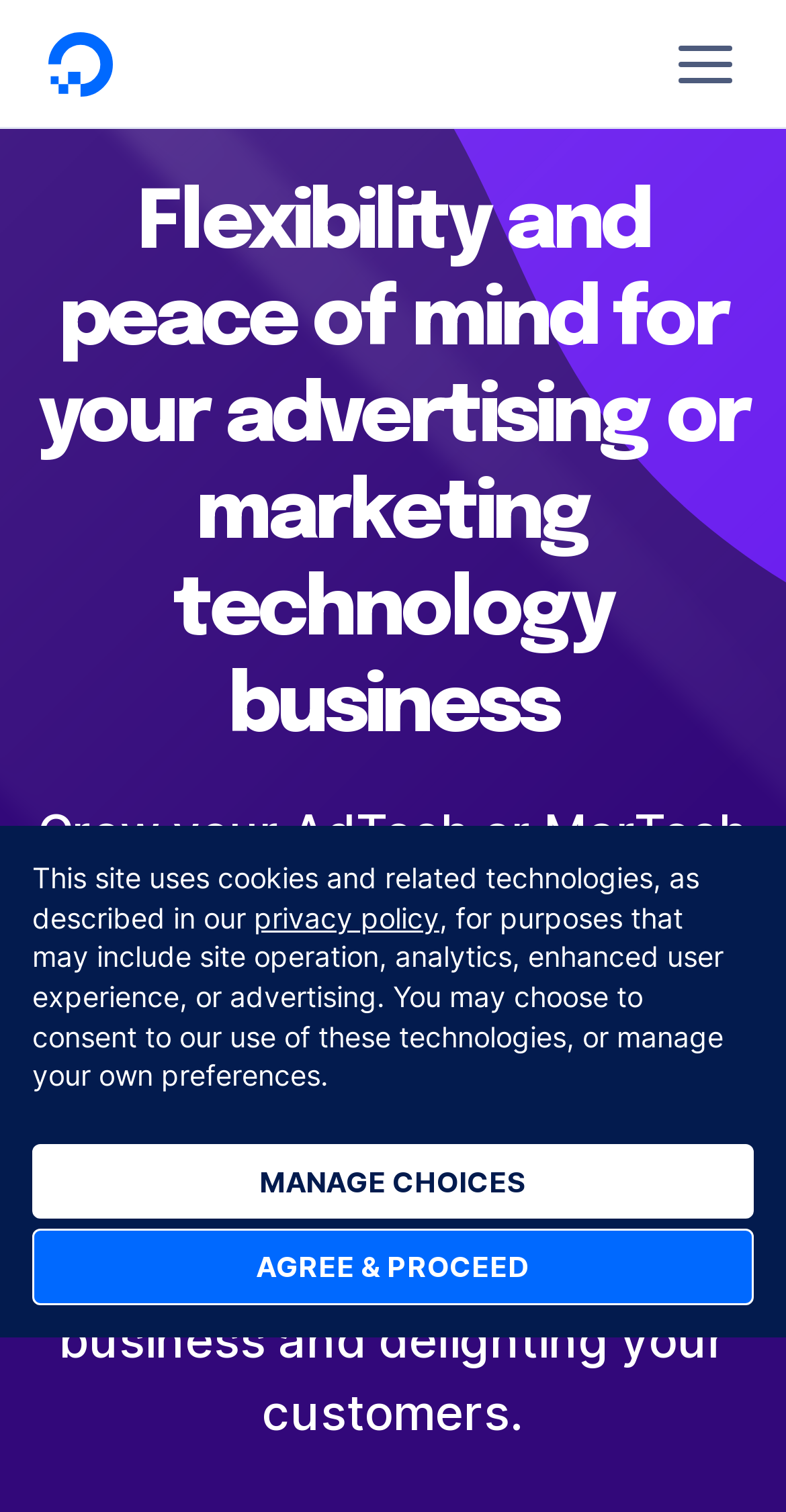What is the call-to-action on the webpage?
Look at the screenshot and respond with one word or a short phrase.

Get started for free